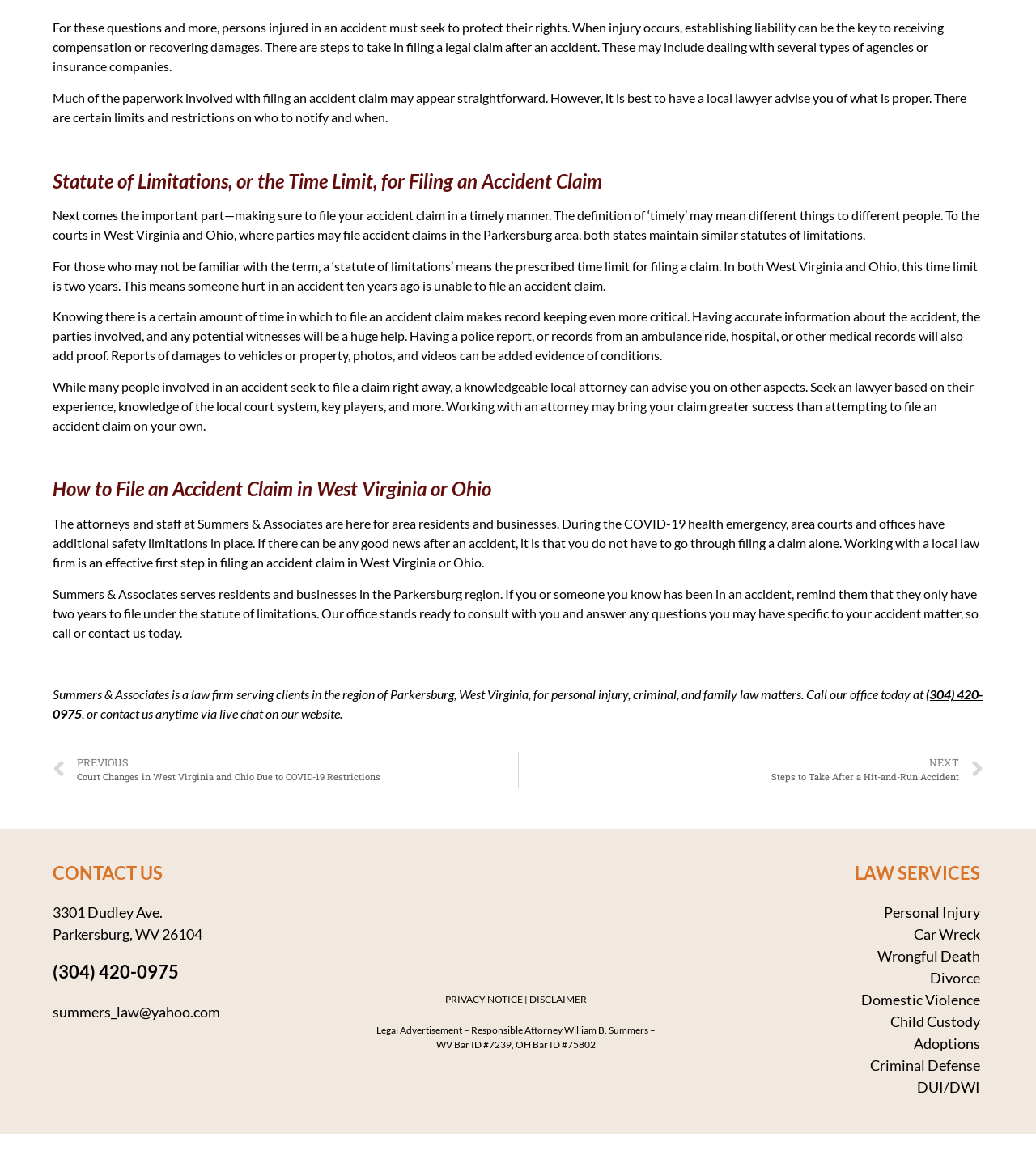Identify the bounding box coordinates of the section that should be clicked to achieve the task described: "Learn more about 'Personal Injury' law services".

[0.853, 0.768, 0.946, 0.783]